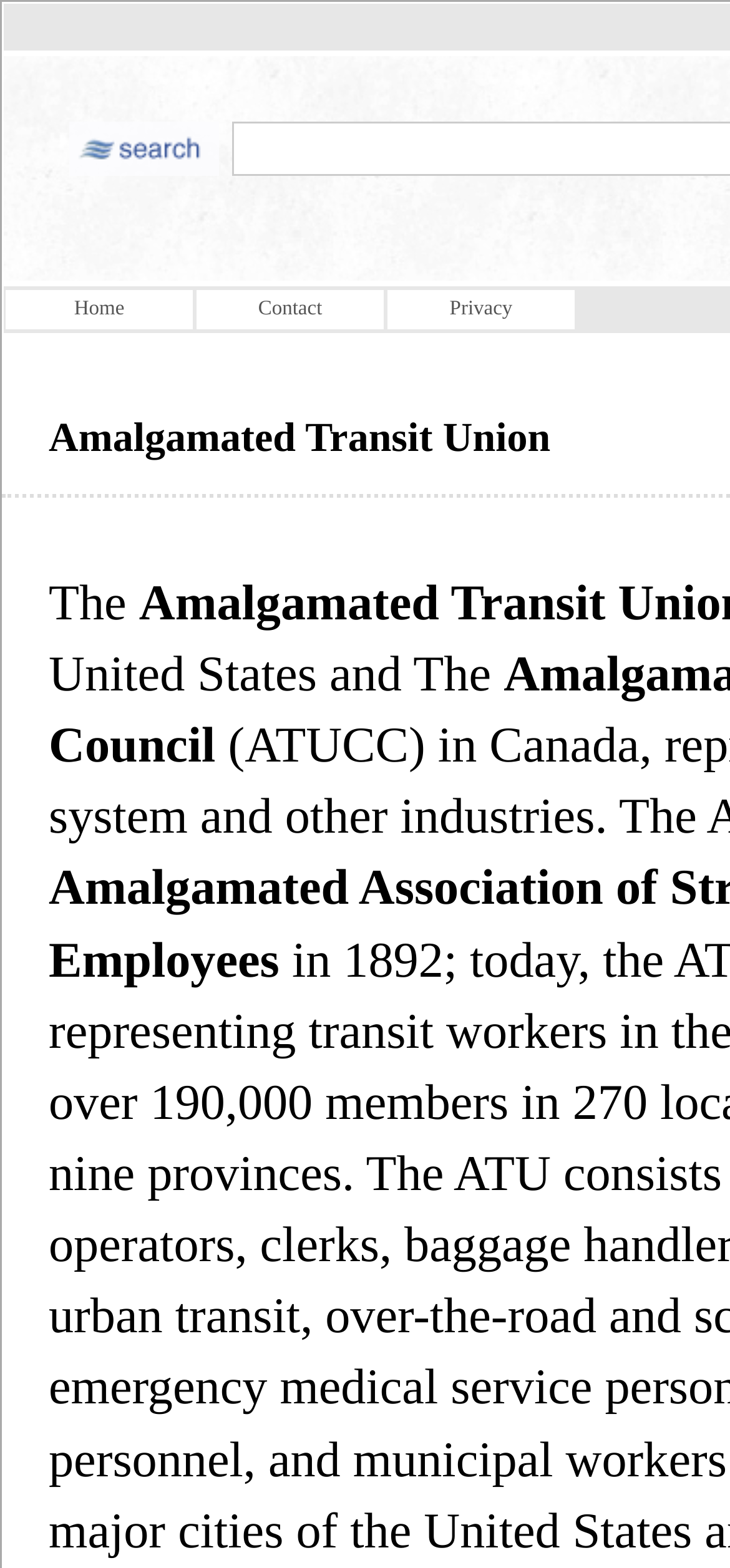Find the bounding box coordinates for the element described here: "Privacy".

[0.531, 0.185, 0.787, 0.21]